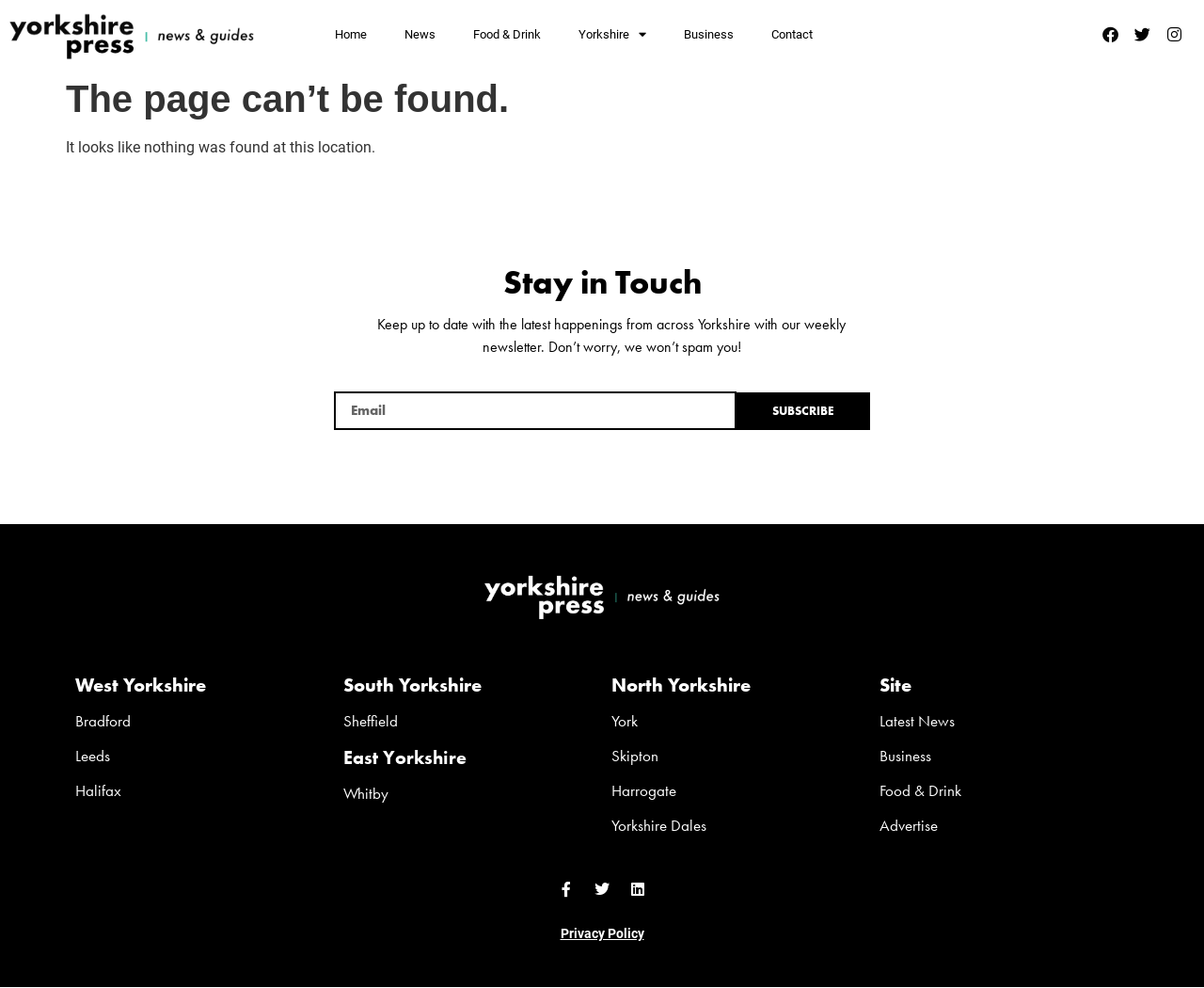Determine the coordinates of the bounding box for the clickable area needed to execute this instruction: "Read the Privacy Policy".

[0.465, 0.937, 0.535, 0.952]